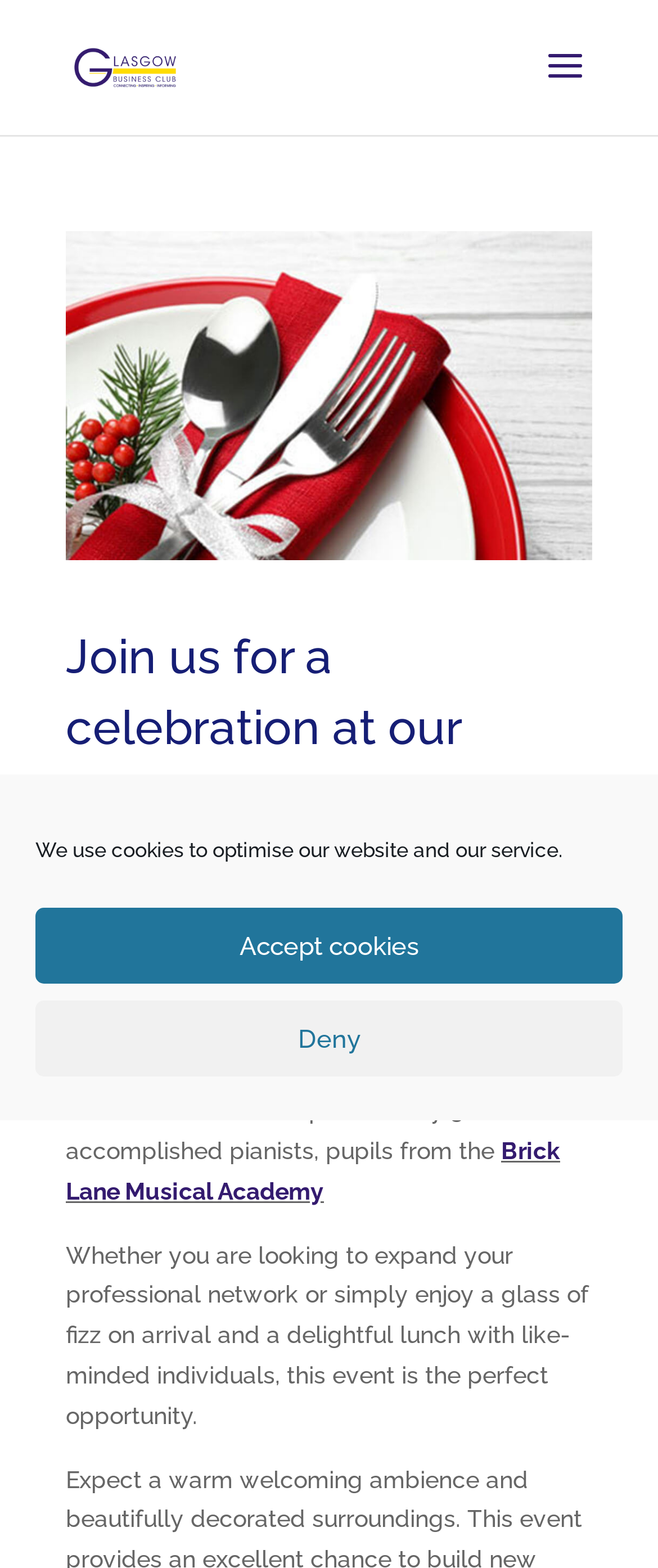Using the provided element description, identify the bounding box coordinates as (top-left x, top-left y, bottom-right x, bottom-right y). Ensure all values are between 0 and 1. Description: Deny

[0.054, 0.638, 0.946, 0.687]